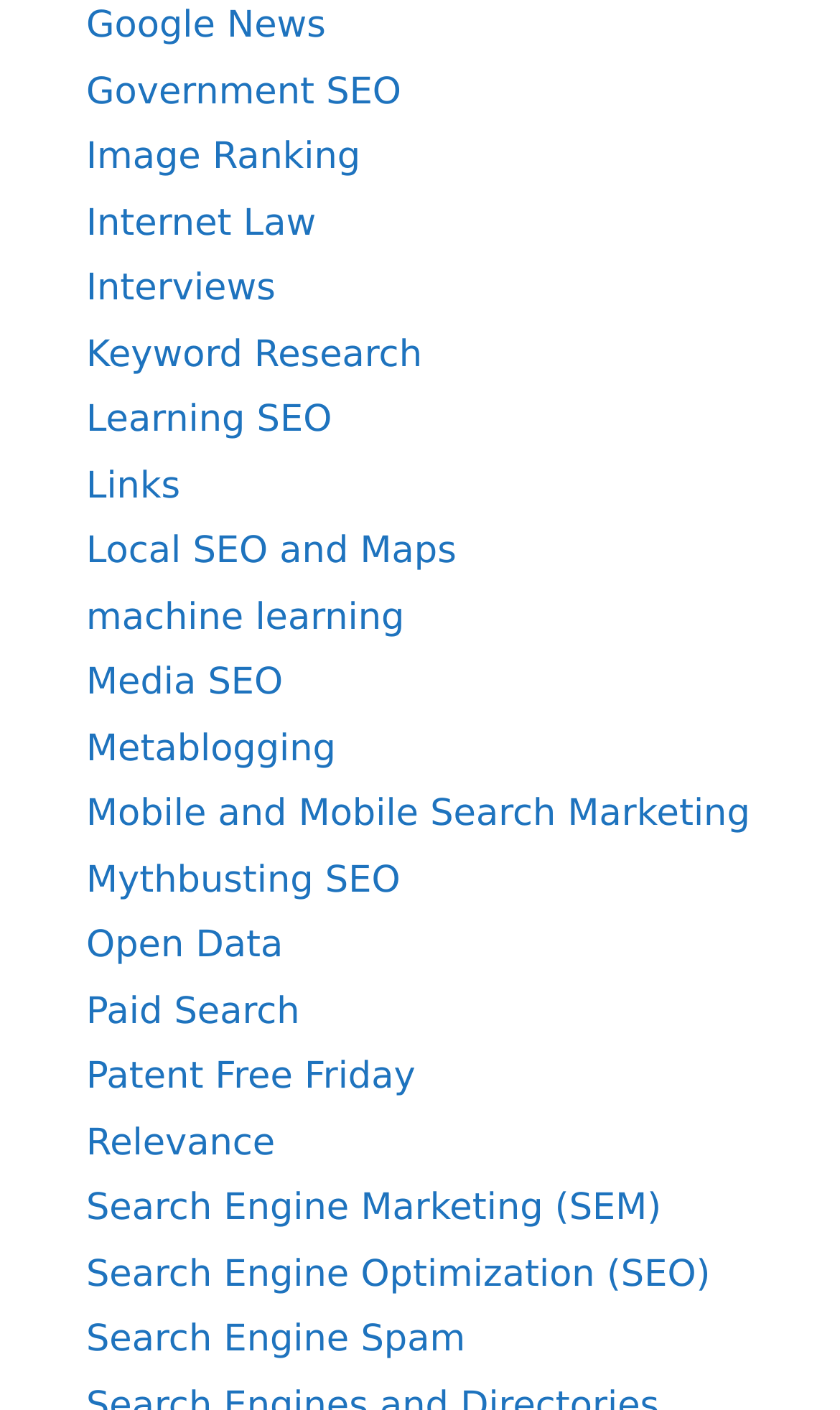Please find the bounding box coordinates of the element that you should click to achieve the following instruction: "check out Interviews". The coordinates should be presented as four float numbers between 0 and 1: [left, top, right, bottom].

[0.103, 0.19, 0.328, 0.221]